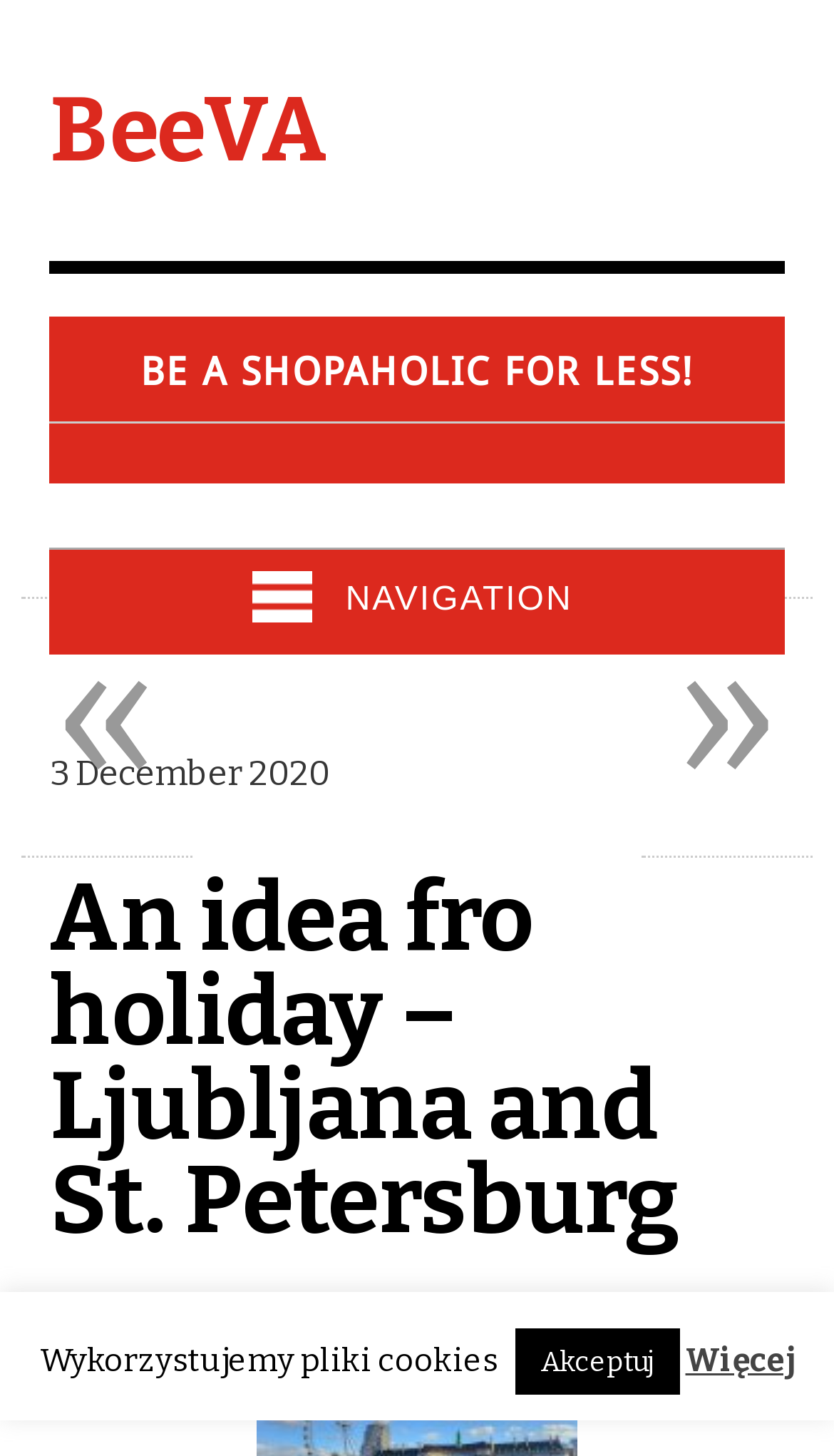Create an in-depth description of the webpage, covering main sections.

The webpage appears to be a travel blog or website, with a focus on European destinations. At the top left of the page, there is a link to the website's homepage, labeled "BeeVA". Next to it, there is a complementary section that spans most of the width of the page, containing a heading that reads "BE A SHOPAHOLIC FOR LESS!". Below this heading, there is a button to toggle navigation, accompanied by an image with the same label.

On the top right of the page, there is a date displayed, "3 December 2020". Below this, there is a heading that reads "An idea fro holiday – Ljubljana and St. Petersburg", which suggests that the page is about a travel idea or itinerary for these two cities.

At the bottom of the page, there is a notice about the use of cookies, in Polish, which reads "Wykorzystujemy pliki cookies". Next to this notice, there are two buttons, one to accept and one to learn more. There are also two links, one with a "»" symbol and one with a "«" symbol, which may be used for pagination.

Overall, the page appears to be a travel blog or website, with a focus on European destinations, and this particular page is about a travel idea or itinerary for Ljubljana and St. Petersburg.